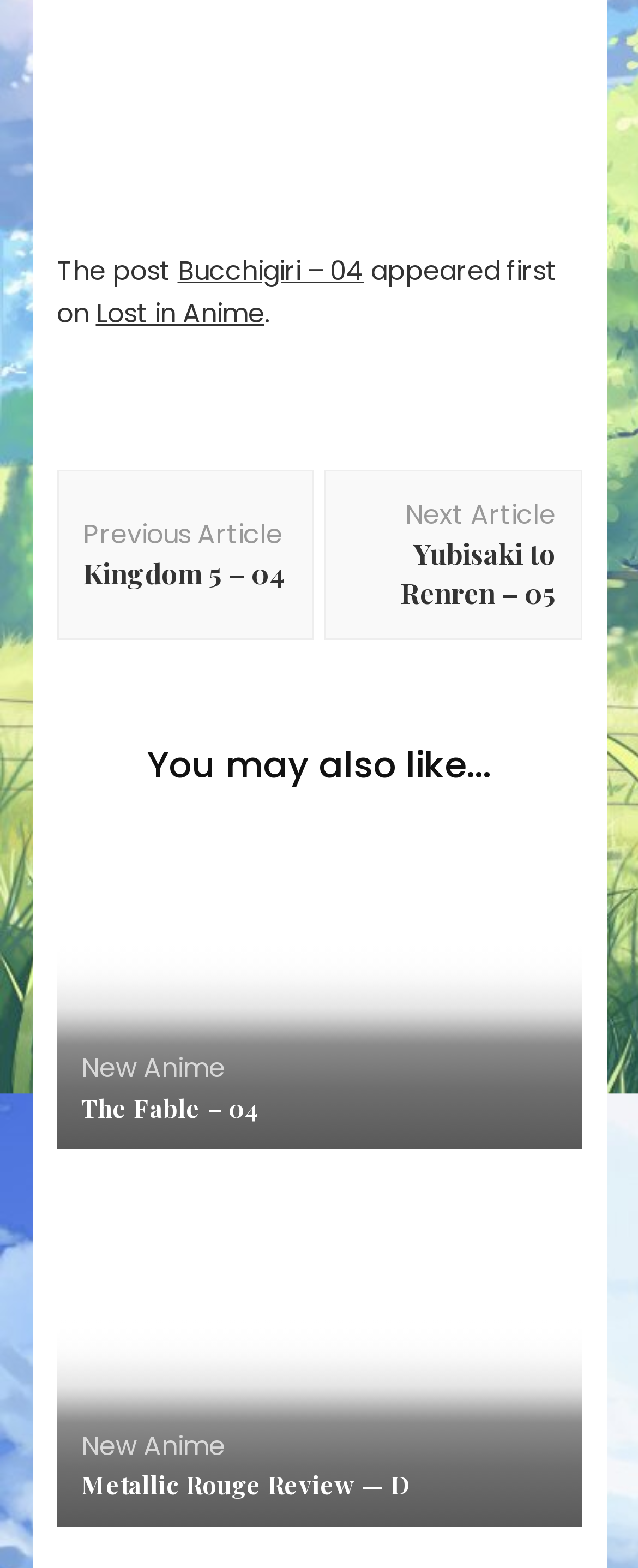Analyze the image and answer the question with as much detail as possible: 
How many navigation links are available?

There are two navigation links available, one for the previous article 'Kingdom 5 – 04' and one for the next article 'Yubisaki to Renren – 05', both located in the 'Post Navigation' section.